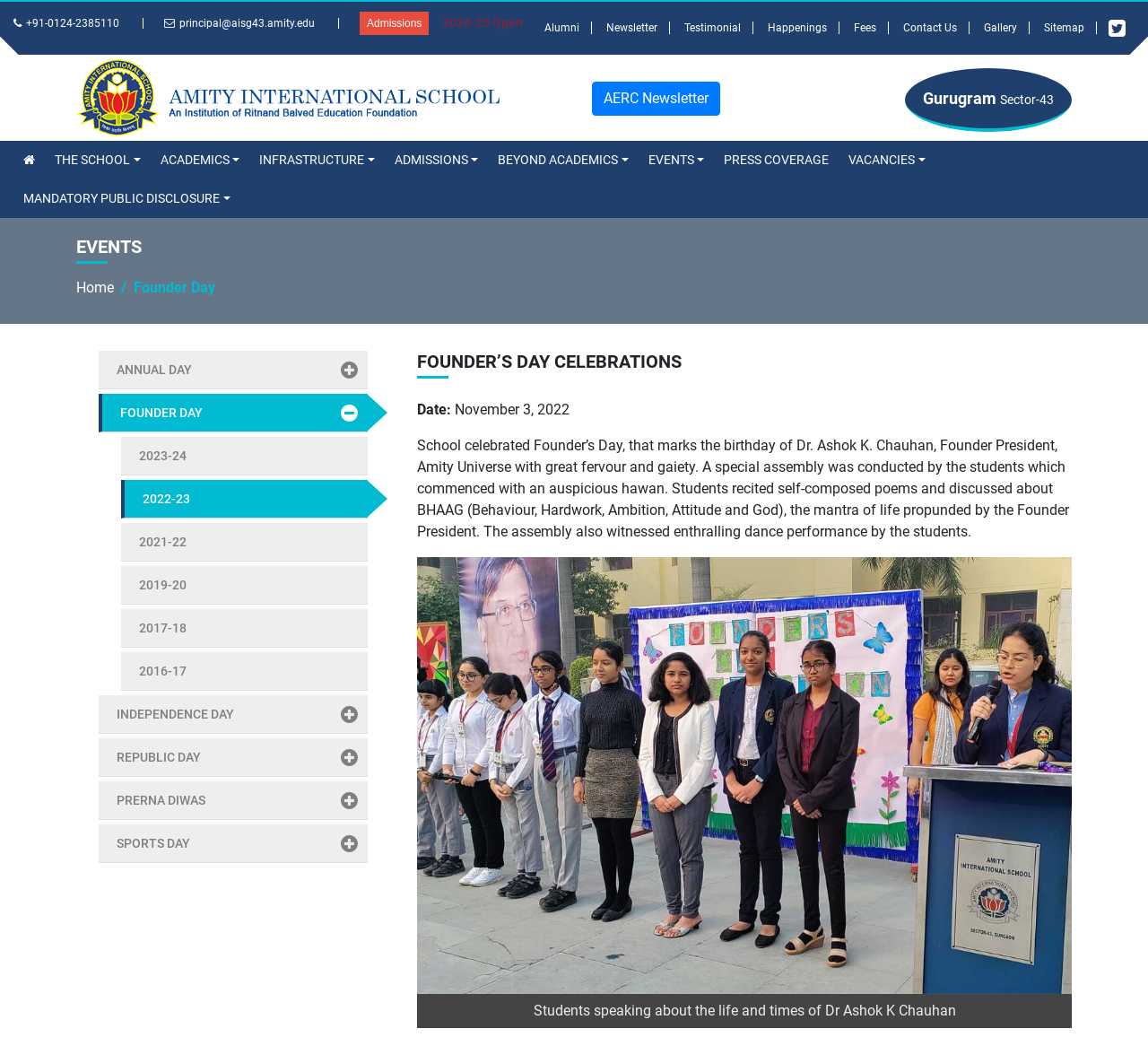Please determine the bounding box coordinates of the element's region to click in order to carry out the following instruction: "View the Sitemap". The coordinates should be four float numbers between 0 and 1, i.e., [left, top, right, bottom].

[0.899, 0.02, 0.955, 0.032]